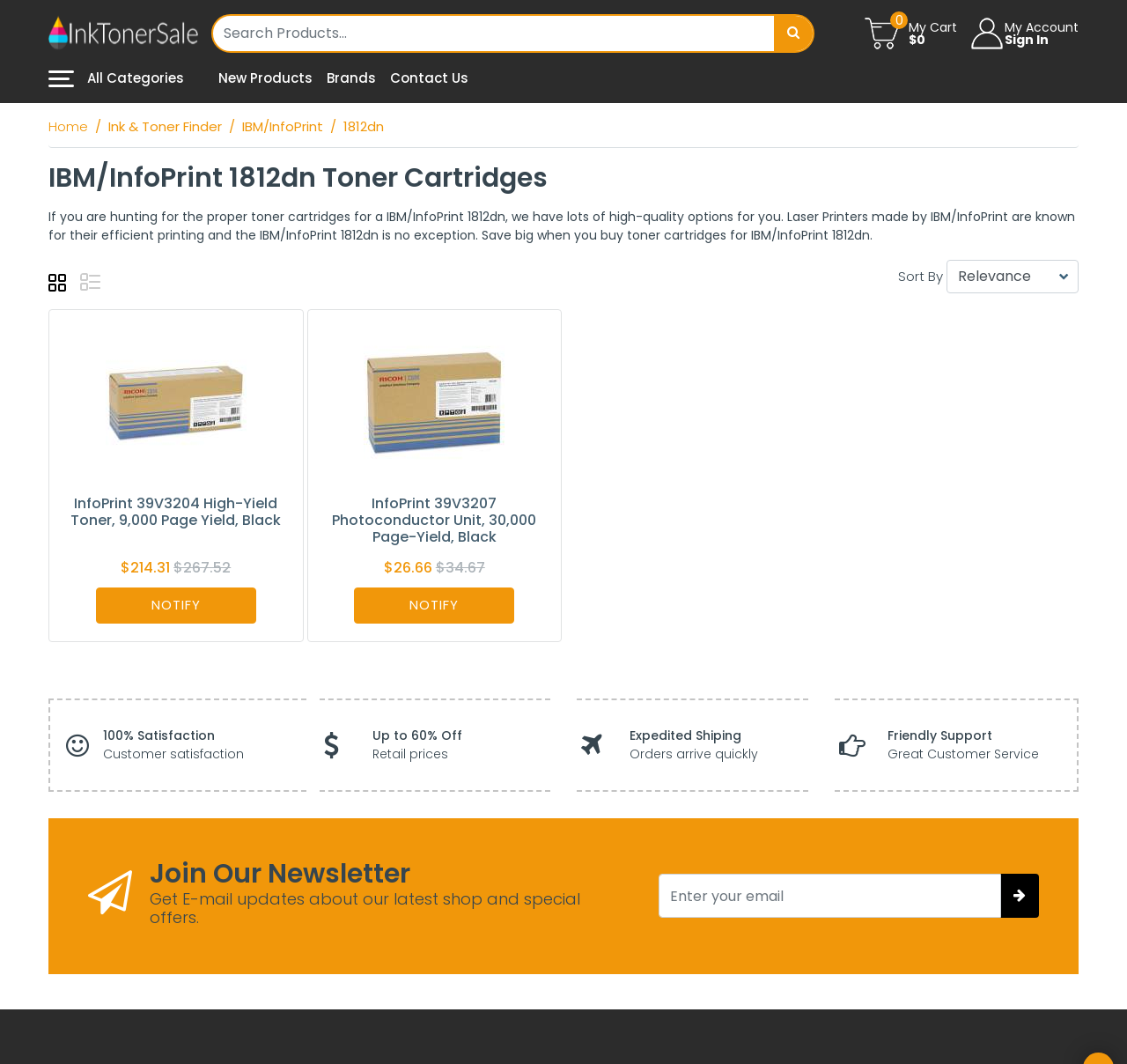What is the purpose of the textbox at the bottom of the page?
Analyze the image and deliver a detailed answer to the question.

I determined the answer by looking at the textbox at the bottom of the page, which has a placeholder text 'Enter your email' and is located next to a heading that says 'Join Our Newsletter Get E-mail updates about our latest shop and special offers'.